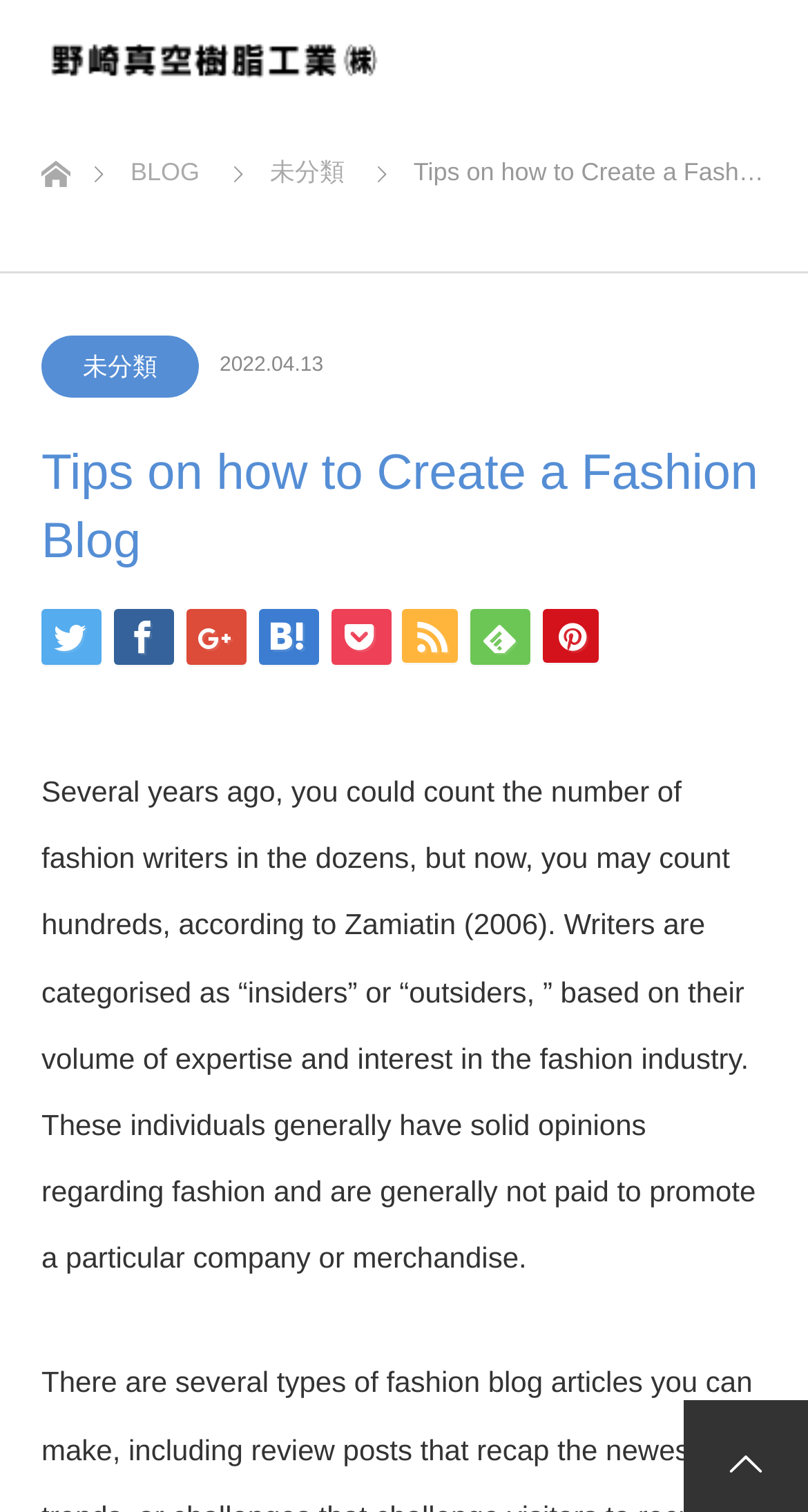Identify the bounding box coordinates of the region that needs to be clicked to carry out this instruction: "Go to the home page". Provide these coordinates as four float numbers ranging from 0 to 1, i.e., [left, top, right, bottom].

[0.051, 0.097, 0.085, 0.118]